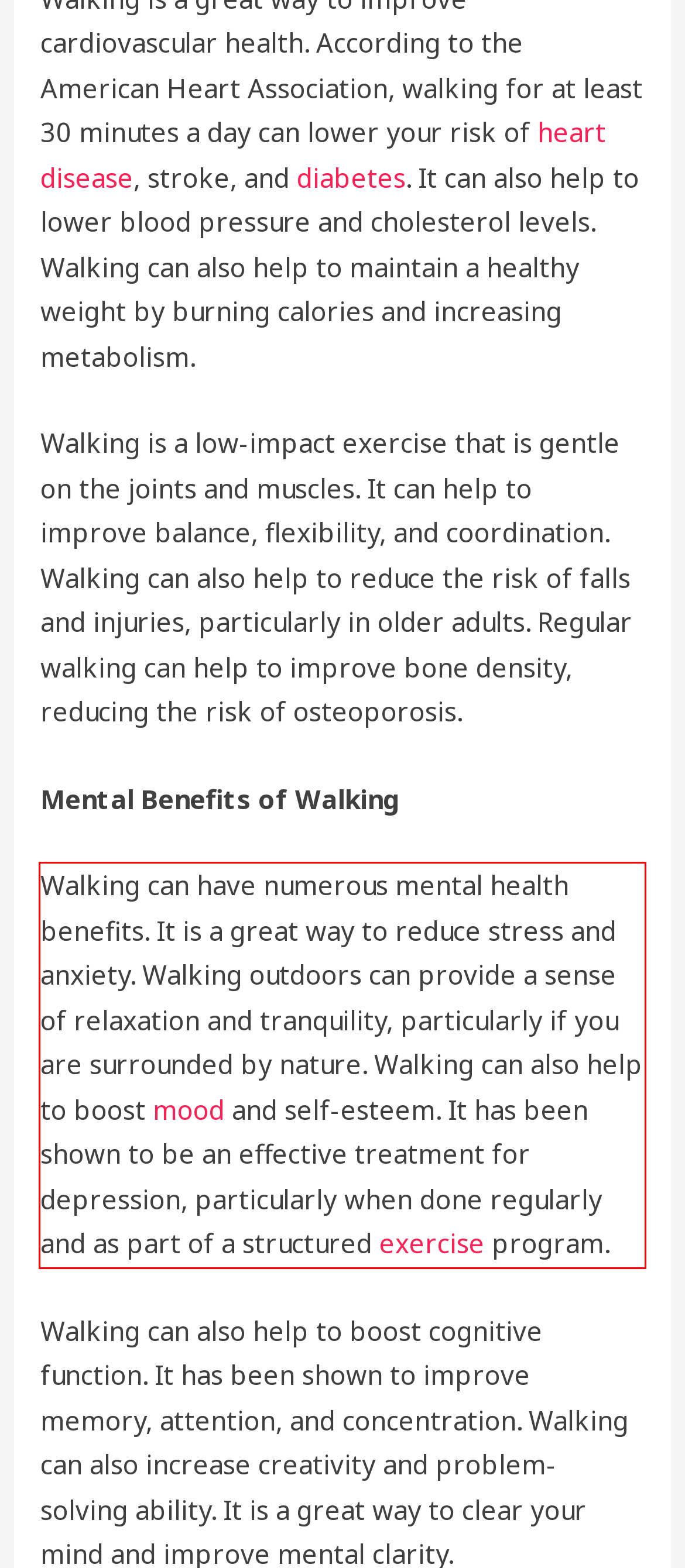Your task is to recognize and extract the text content from the UI element enclosed in the red bounding box on the webpage screenshot.

Walking can have numerous mental health benefits. It is a great way to reduce stress and anxiety. Walking outdoors can provide a sense of relaxation and tranquility, particularly if you are surrounded by nature. Walking can also help to boost mood and self-esteem. It has been shown to be an effective treatment for depression, particularly when done regularly and as part of a structured exercise program.